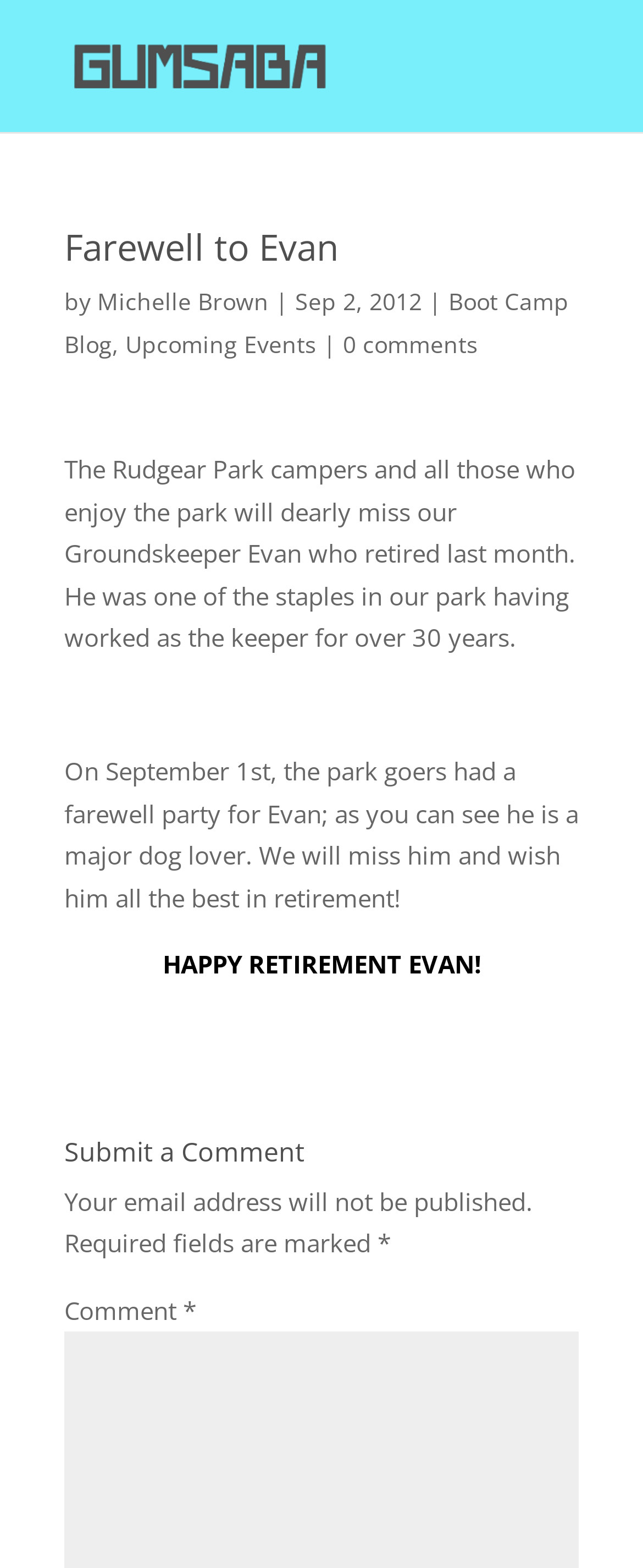What is the date of the farewell party for Evan? Based on the screenshot, please respond with a single word or phrase.

September 1st